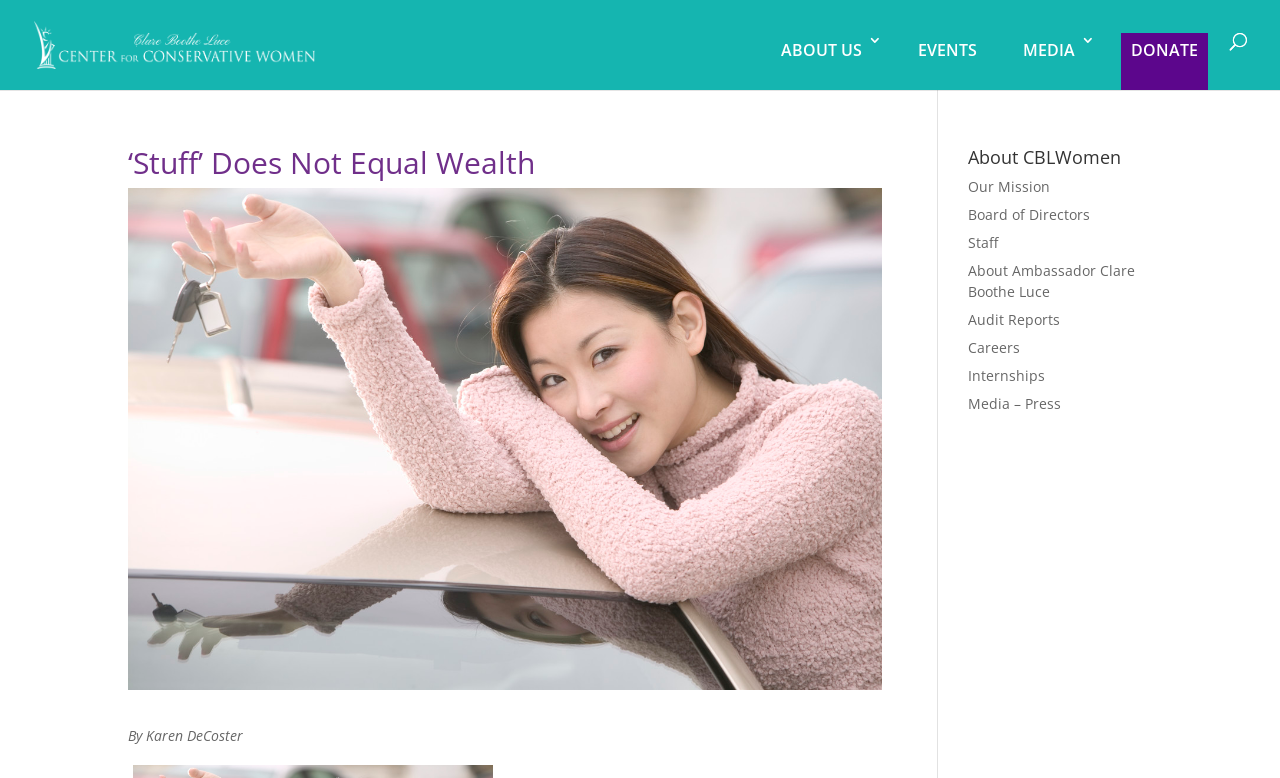Determine the bounding box coordinates of the clickable element to complete this instruction: "learn about the events". Provide the coordinates in the format of four float numbers between 0 and 1, [left, top, right, bottom].

[0.709, 0.042, 0.771, 0.116]